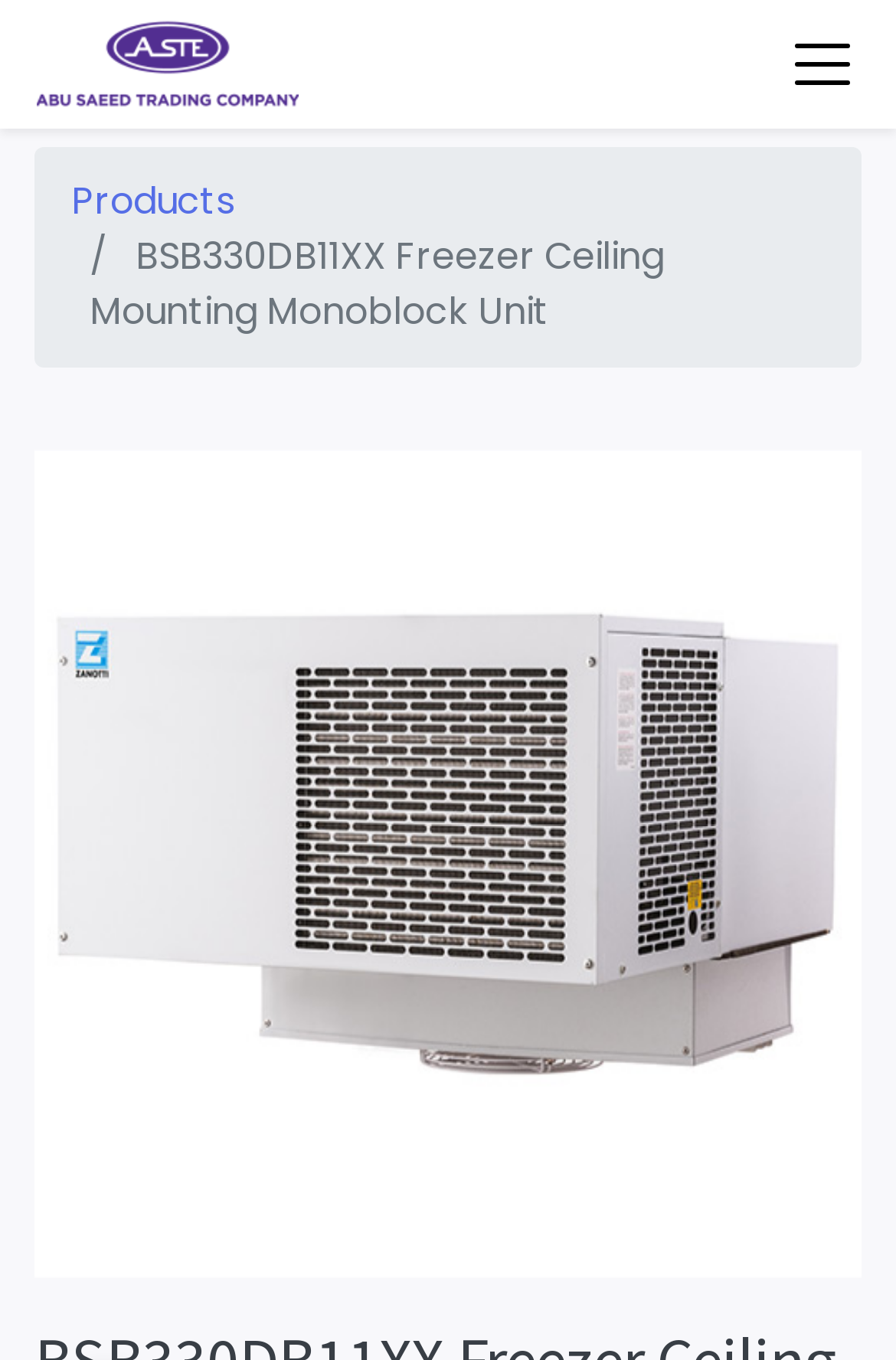Identify the bounding box of the HTML element described here: "alt="REQUIRED" name="dictionary_word" title="Word"". Provide the coordinates as four float numbers between 0 and 1: [left, top, right, bottom].

None